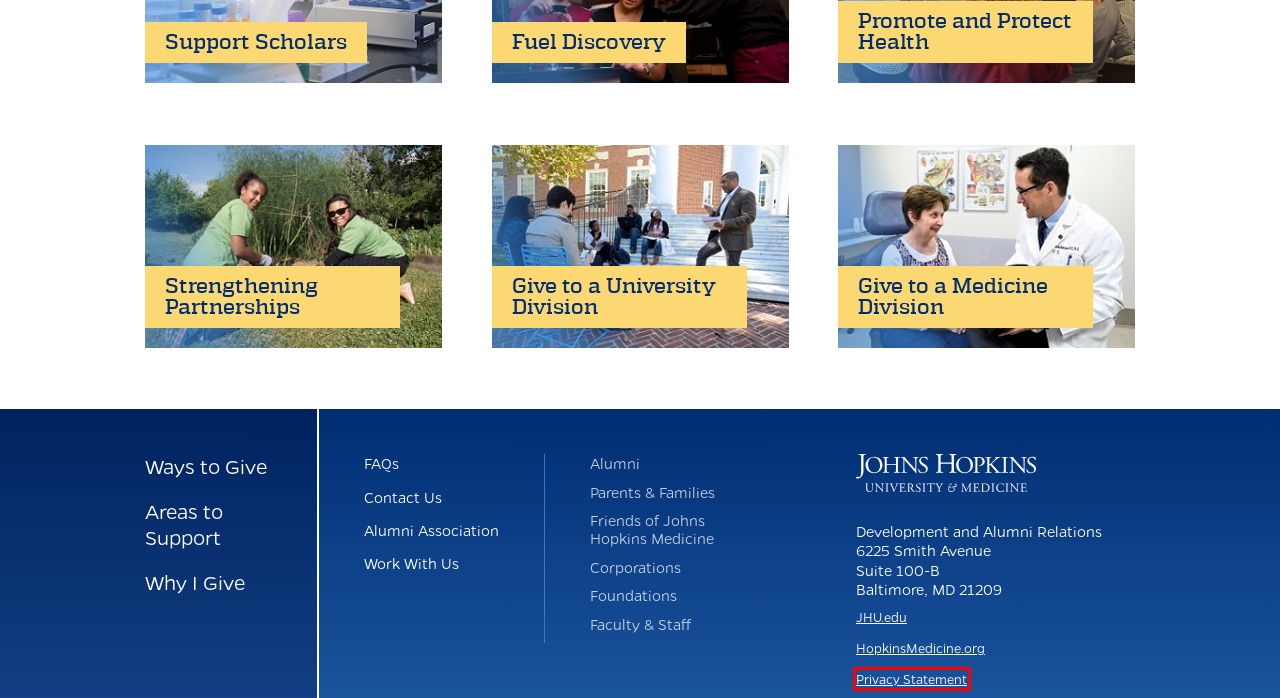Given a screenshot of a webpage with a red bounding box highlighting a UI element, choose the description that best corresponds to the new webpage after clicking the element within the red bounding box. Here are your options:
A. Information for Friends of Johns Hopkins Medicine | Giving to Johns Hopkins
B. Information Technology at Johns Hopkins
C. Volunteer Activities | Giving to Johns Hopkins
D. Gift Planning | Giving to Johns Hopkins
E. Information for Faculty & Staff | Giving to Johns Hopkins
F. Home | Johns Hopkins Medicine
G. Information for Parents & Families | Giving to Johns Hopkins
H. Annual Giving | Giving to Johns Hopkins

B